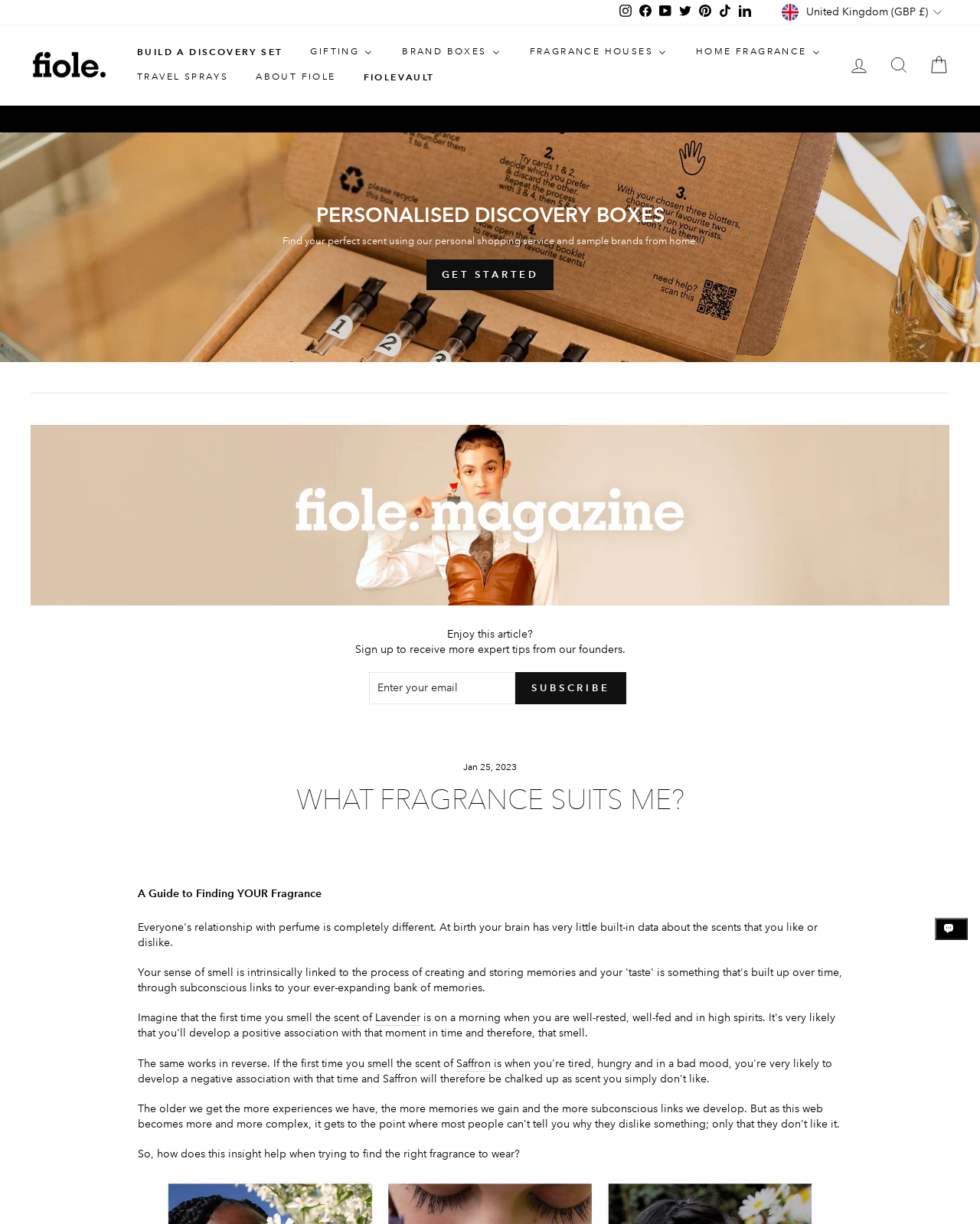Generate an in-depth caption that captures all aspects of the webpage.

This webpage is about Fiole, a fragrance brand, and it appears to be a blog or article page. At the top, there are social media links to Instagram, Facebook, YouTube, Twitter, Pinterest, TikTok, and LinkedIn, aligned horizontally. Below these links, there is a currency selection button for the United Kingdom (GBP £).

The main navigation menu is located below the currency selection button, with links to various sections of the website, including "BUILD A DISCOVERY SET", "GIFTING", "BRAND BOXES", "FRAGRANCE HOUSEES", "HOME FRAGRANCE", "TRAVEL SPRAYS", "ABOUT FIOLE", and "FIOLEVAULT". 

On the right side of the navigation menu, there are links to "LOG IN", "SEARCH", and "CART". 

The main content of the page is divided into sections. The first section features a slideshow with a pause button and a description of "THE FATHER'S DAY BOX SET". Below the slideshow, there is an image of a customer opening a personalized sample set, accompanied by a heading "PERSONALISED DISCOVERY BOXES" and a paragraph of text describing the service.

The next section has a link to "GET STARTED" and a separator line. Below the separator line, there is an article with a heading "WHAT FRAGRANCE SUITS ME?" and several paragraphs of text discussing how our sense of smell is developed over time and how it relates to finding the right fragrance. The article includes links to "Lavender" and "Saffron" and has a time stamp of "Jan 25, 2023".

At the bottom of the page, there is a section to sign up for a newsletter, with a heading "Enjoy this article?" and a form to enter an email address and subscribe. 

Finally, there is a chat window button in the bottom right corner of the page, which opens a Shopify online store chat window.